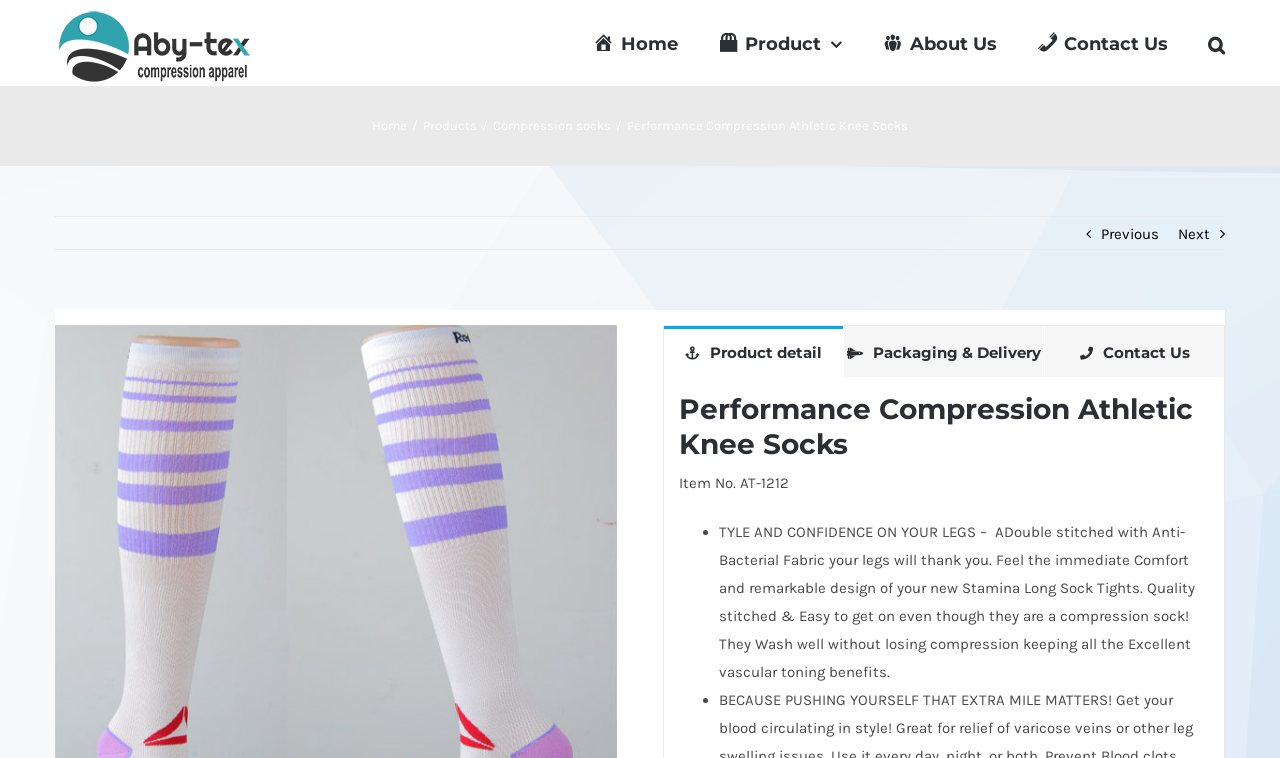Provide a brief response in the form of a single word or phrase:
What type of product is being described?

Compression Athletic Knee Socks